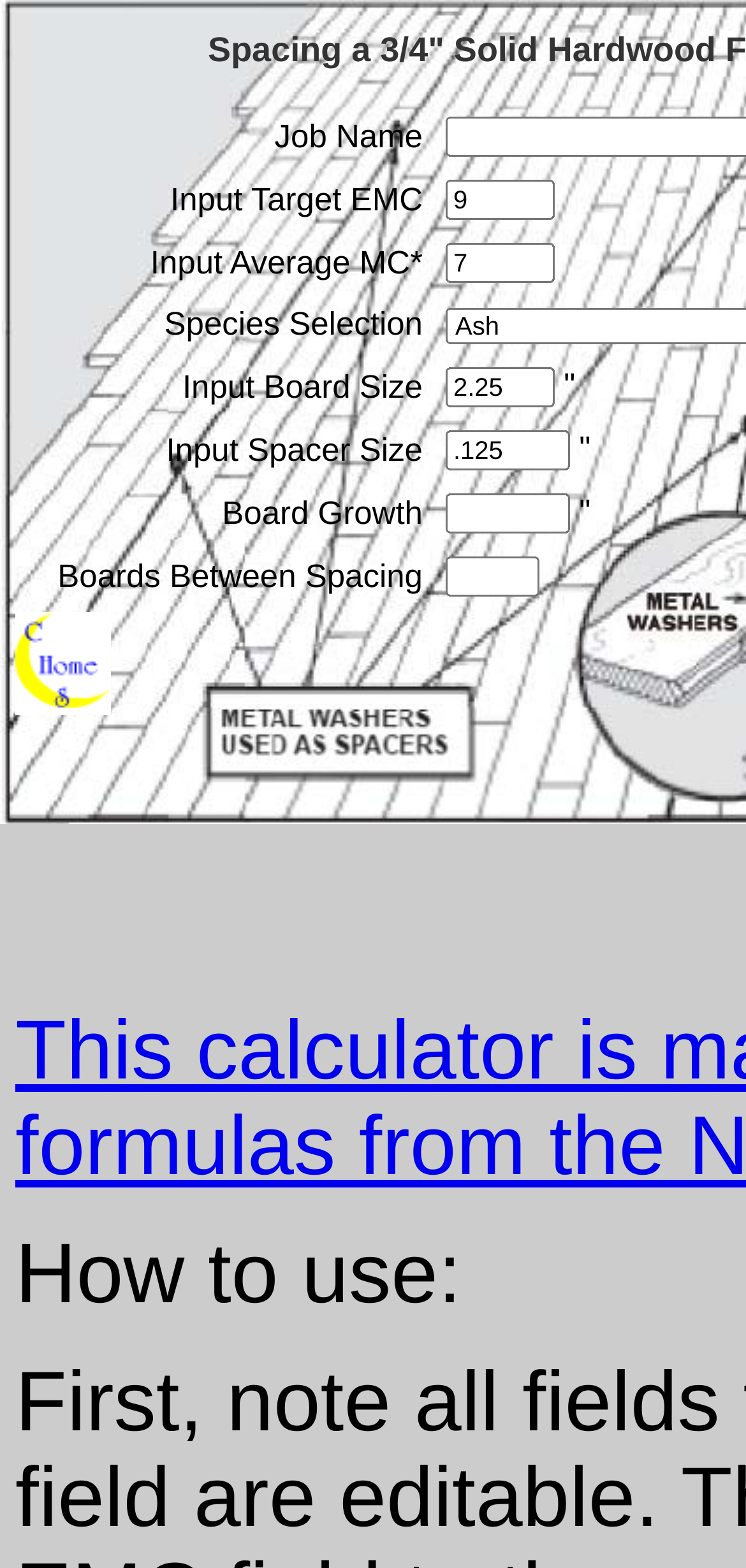What is the purpose of the 'Species Selection' field?
Please provide a single word or phrase as your answer based on the screenshot.

Select species